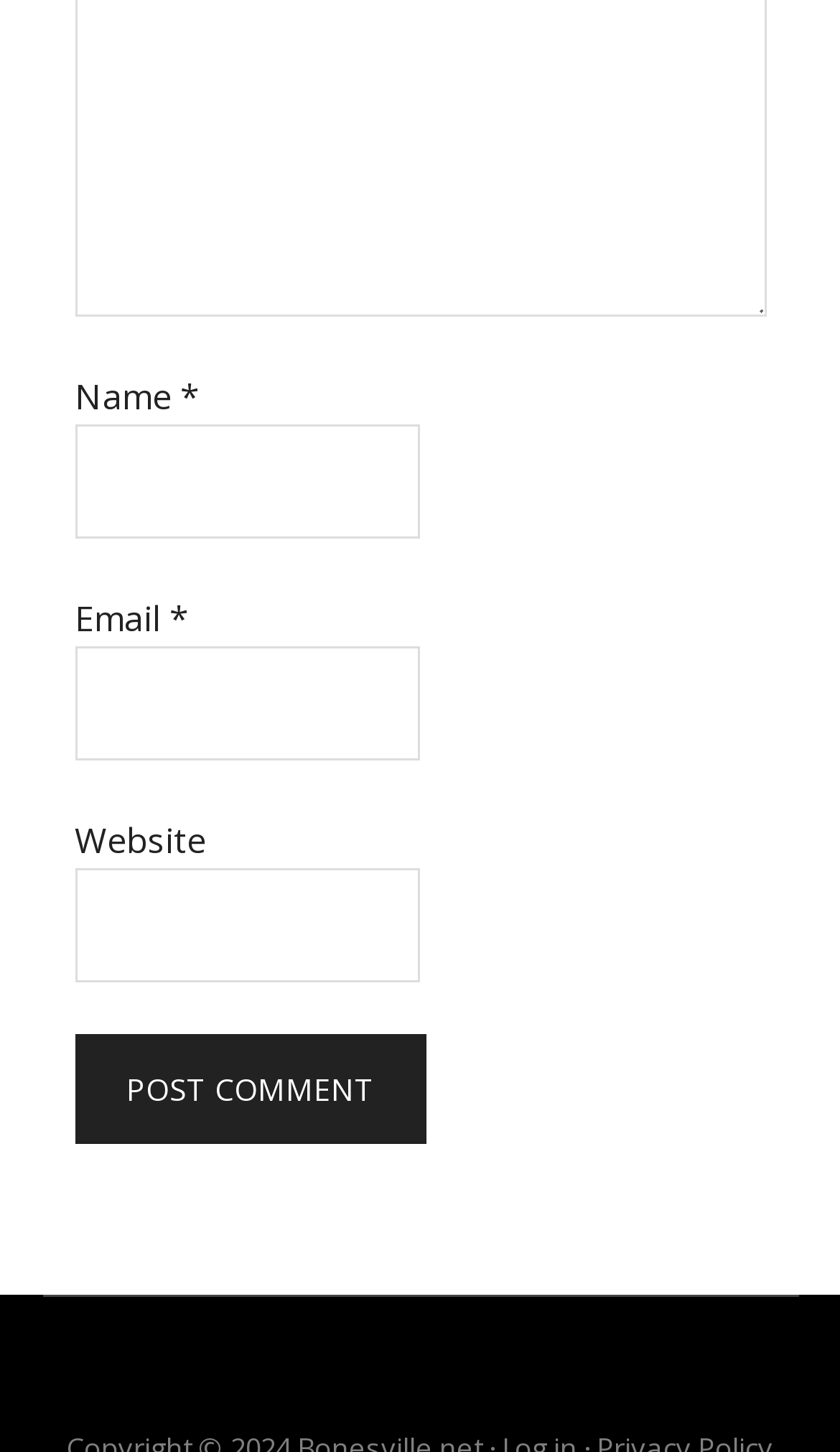What is the position of the Website textbox?
Answer with a single word or short phrase according to what you see in the image.

Below Email